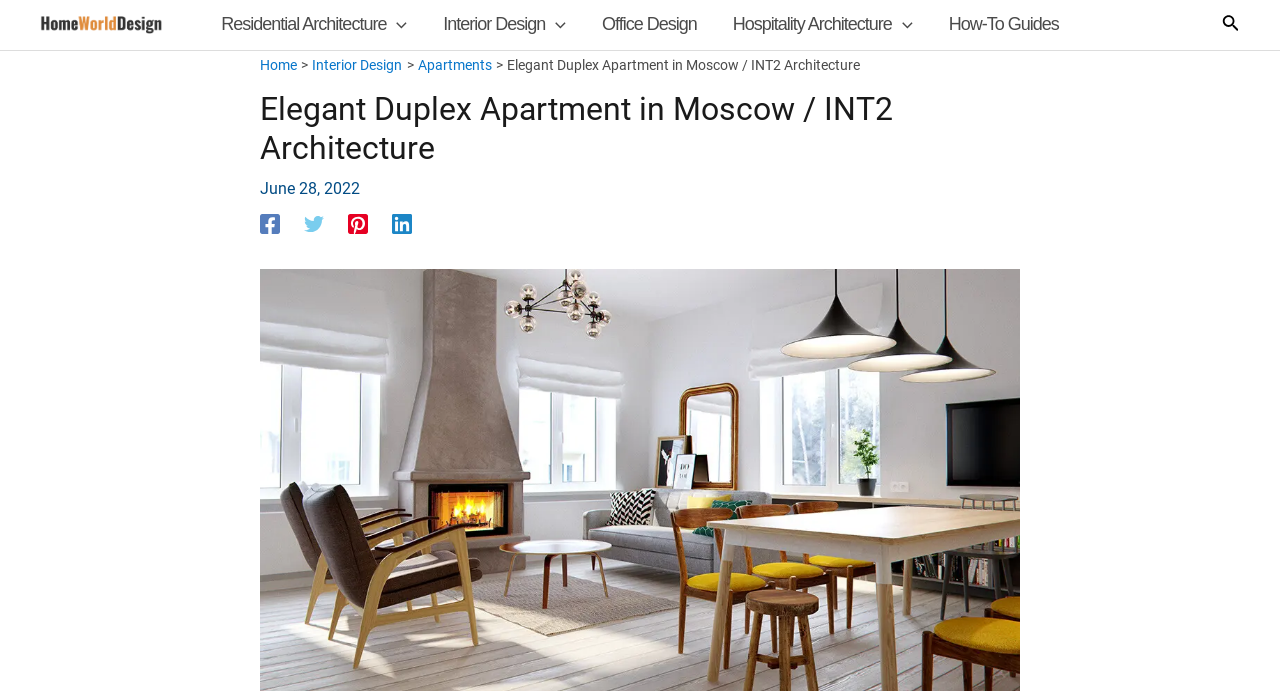What is the purpose of the icon on the top right corner?
Please elaborate on the answer to the question with detailed information.

I inferred the purpose of the icon by looking at its position and the surrounding elements. The icon is located on the top right corner, which is a common location for search icons. Additionally, the image description is 'Search icon link', which further supports my answer.